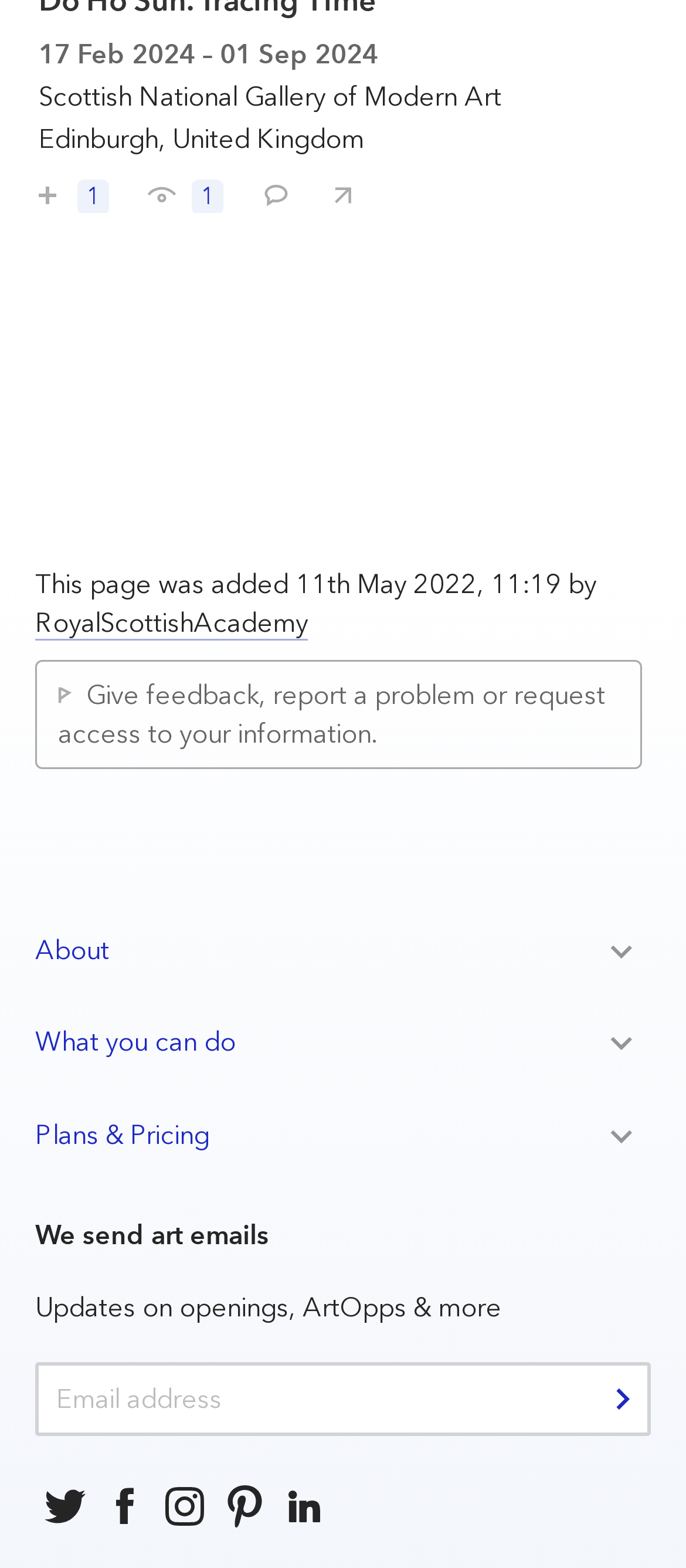Find the bounding box coordinates of the element you need to click on to perform this action: 'Submit email address'. The coordinates should be represented by four float values between 0 and 1, in the format [left, top, right, bottom].

[0.864, 0.871, 0.918, 0.914]